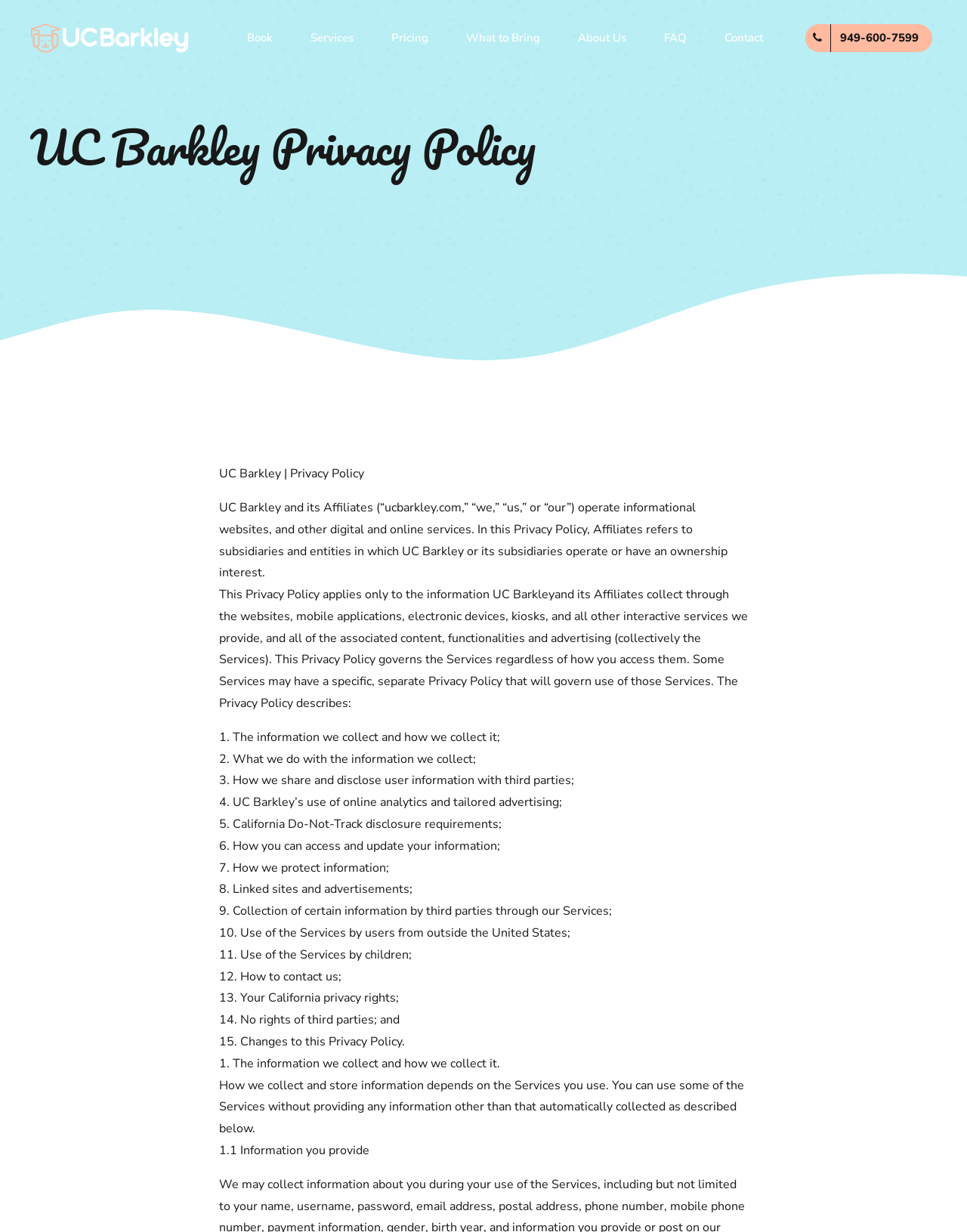Identify the bounding box of the UI element described as follows: "Study – Training". Provide the coordinates as four float numbers in the range of 0 to 1 [left, top, right, bottom].

[0.329, 0.153, 0.484, 0.181]